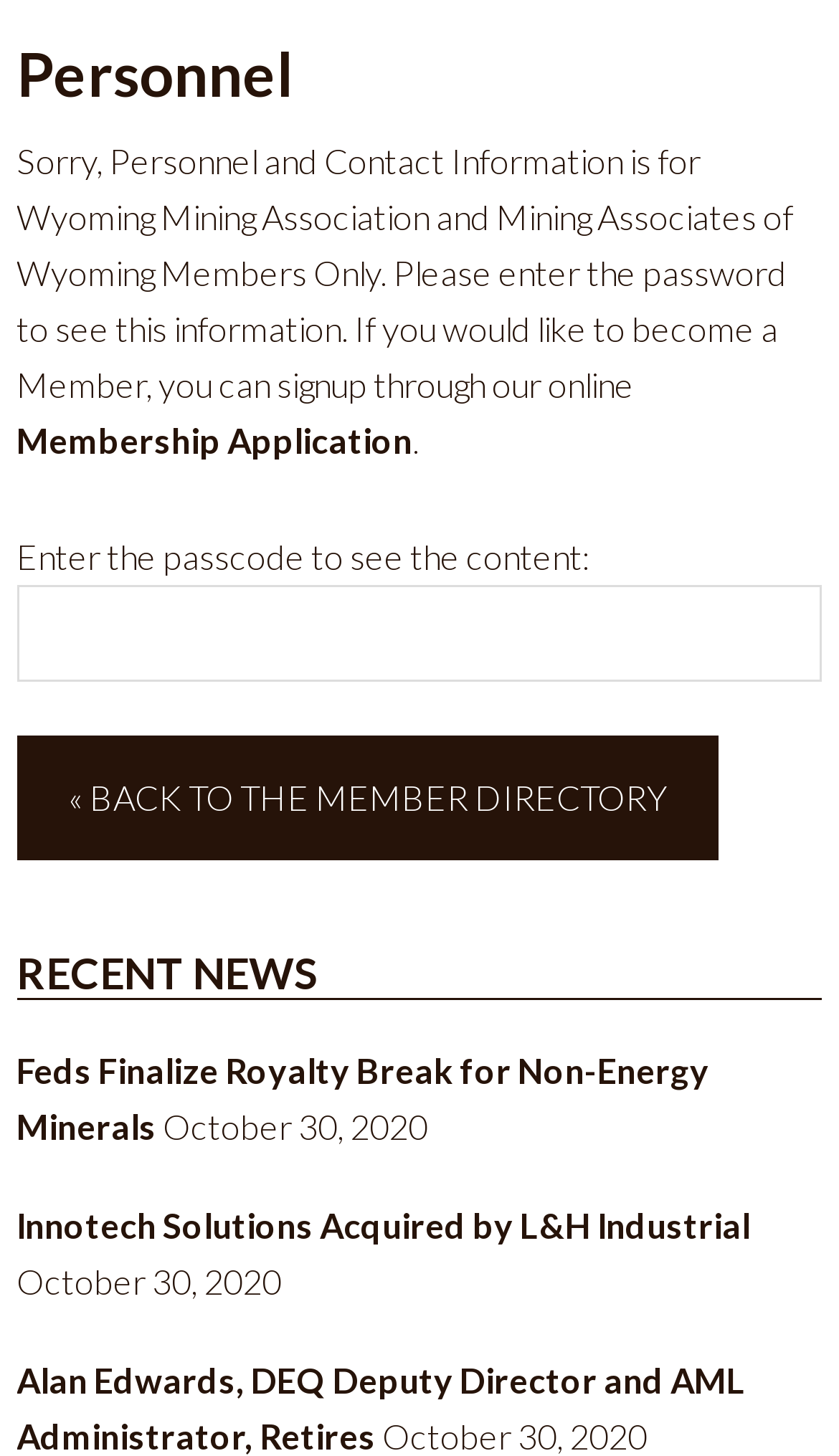Based on the element description Membership Application, identify the bounding box coordinates for the UI element. The coordinates should be in the format (top-left x, top-left y, bottom-right x, bottom-right y) and within the 0 to 1 range.

[0.02, 0.287, 0.492, 0.315]